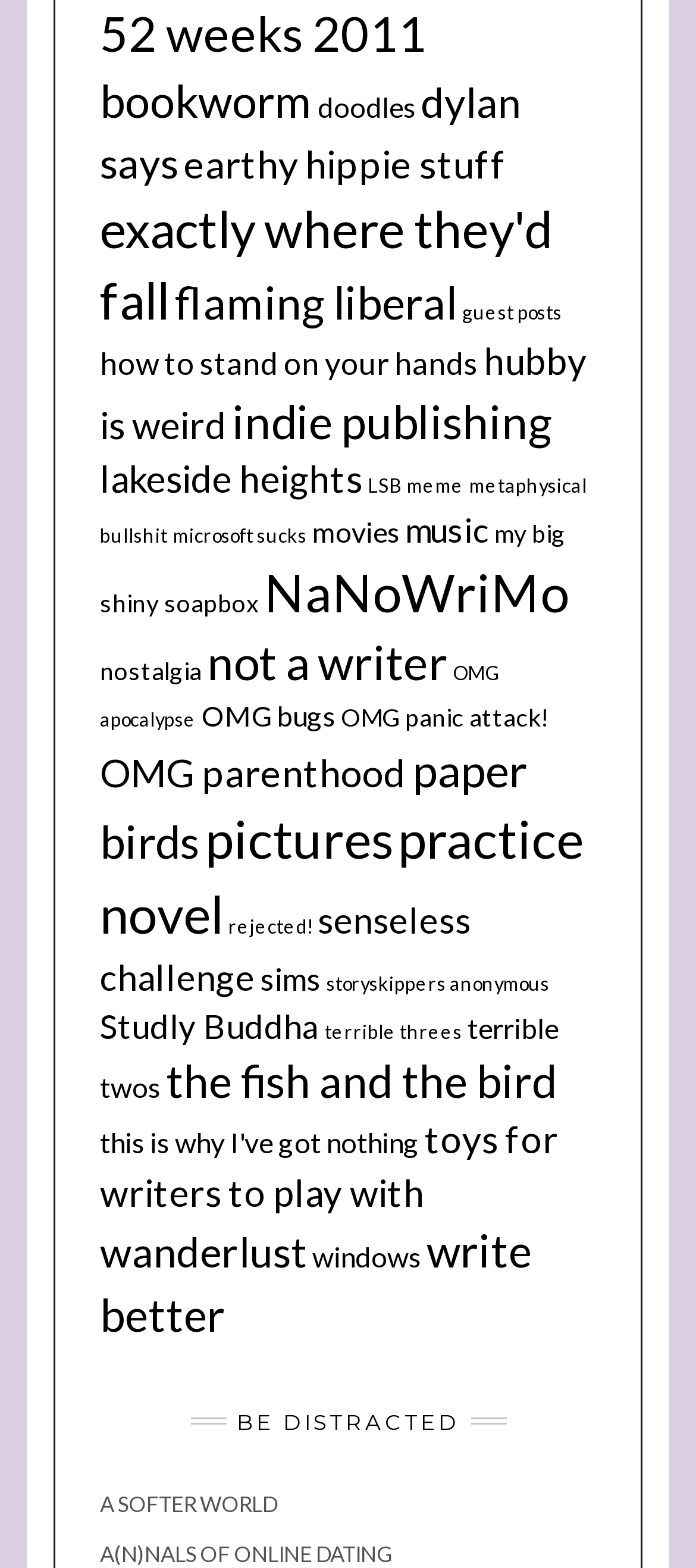Please reply to the following question using a single word or phrase: 
What is the category with the most items?

NaNoWriMo